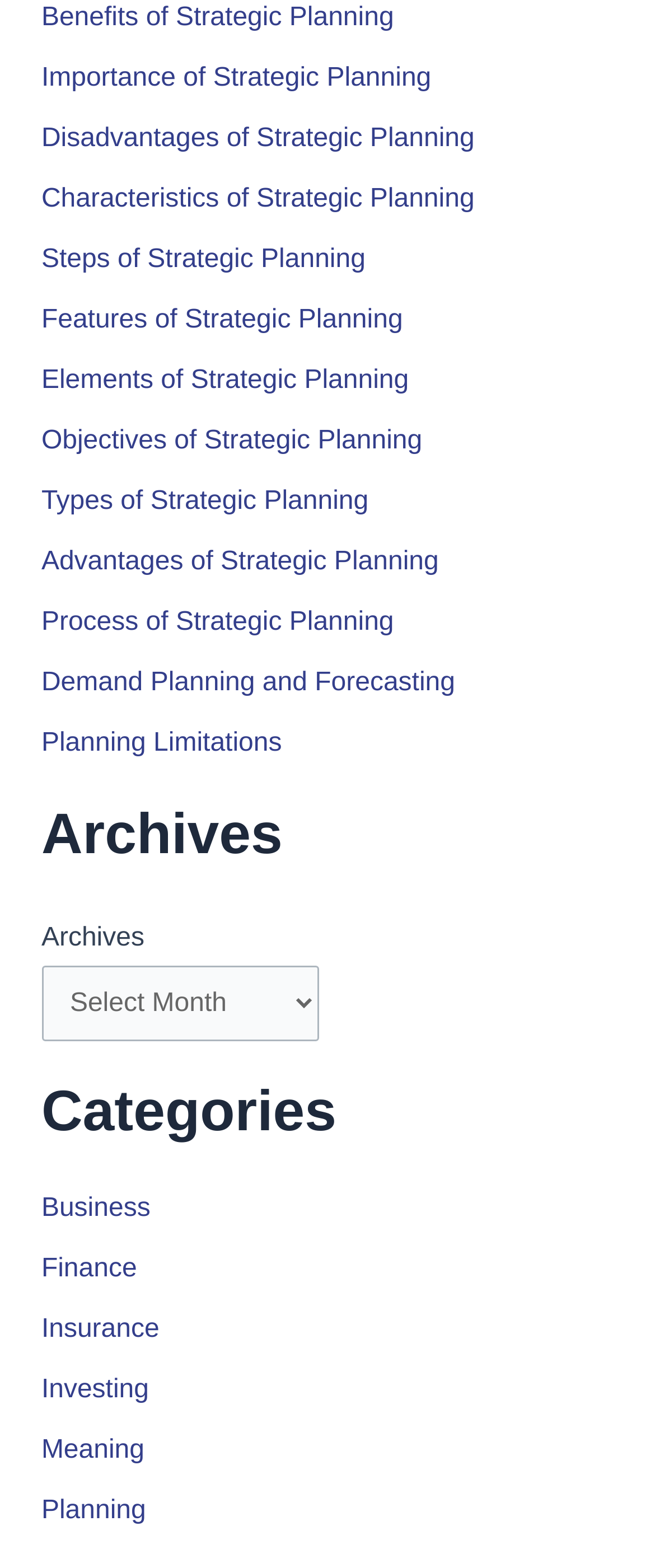Using the details in the image, give a detailed response to the question below:
What is the second link related to strategic planning?

The second link related to strategic planning is 'Importance of Strategic Planning' which is located below the first link 'Benefits of Strategic Planning' with a bounding box of [0.063, 0.041, 0.658, 0.059].